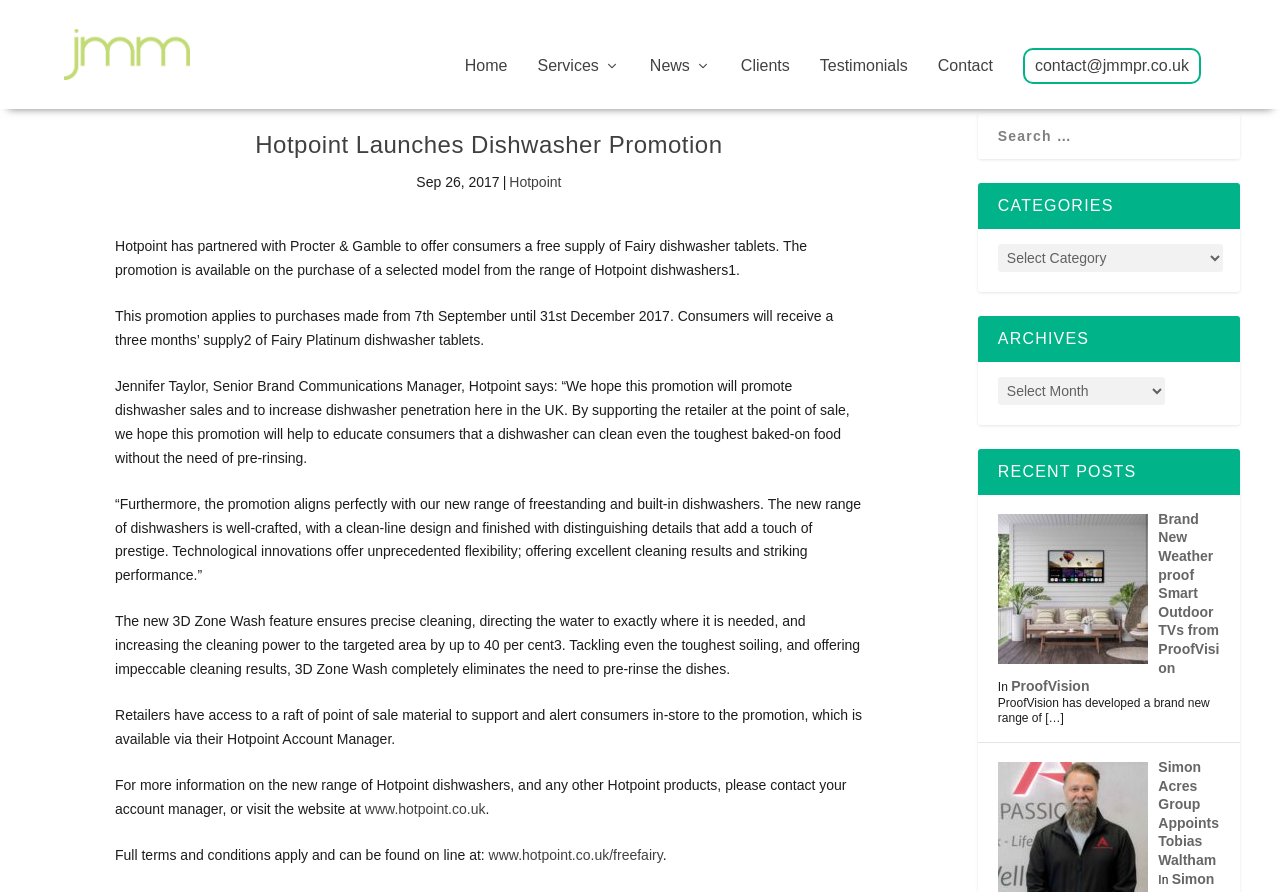Find the bounding box coordinates for the HTML element described as: "www.hotpoint.co.uk/freefairy". The coordinates should consist of four float values between 0 and 1, i.e., [left, top, right, bottom].

[0.382, 0.949, 0.518, 0.967]